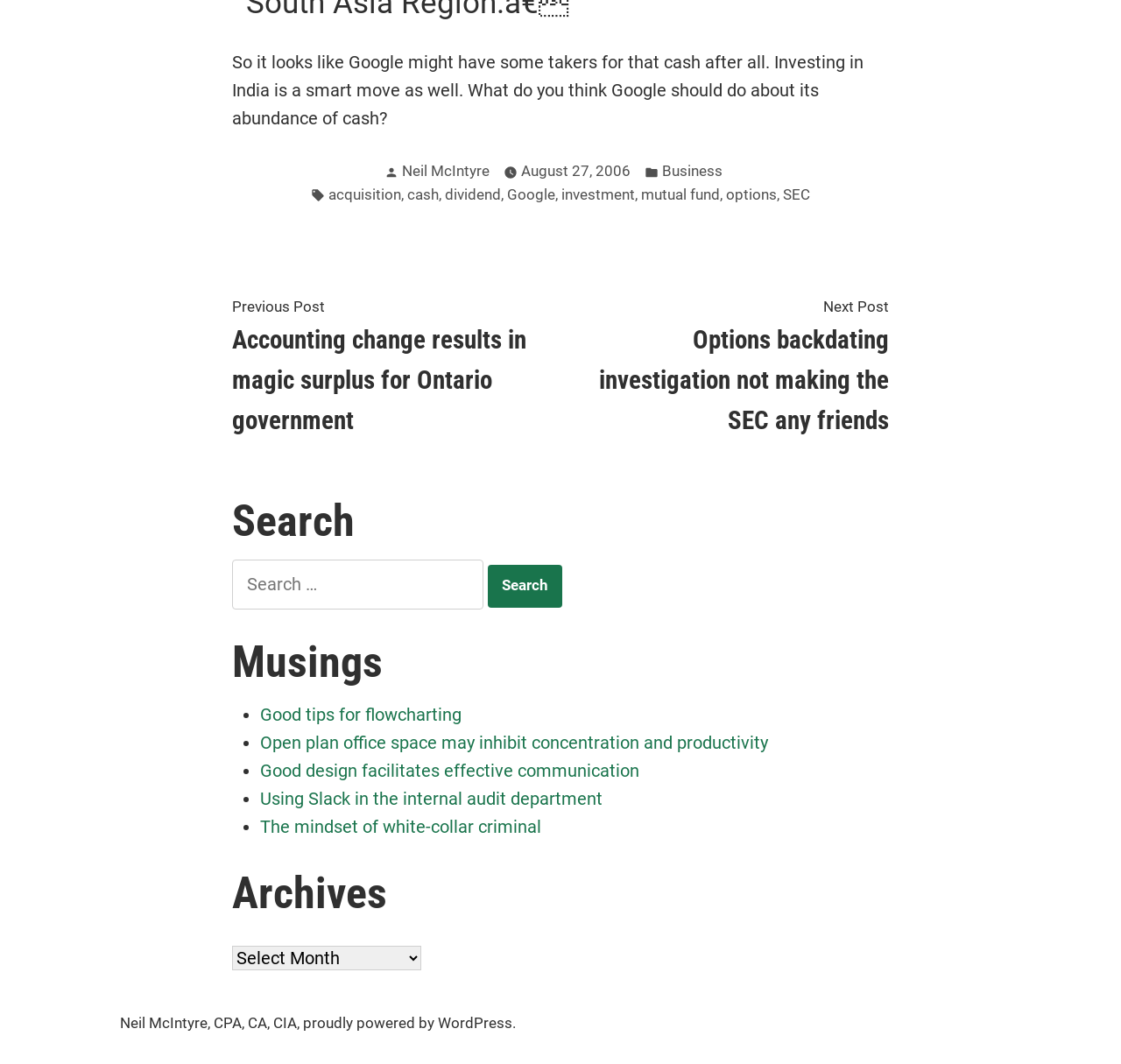What is the author of the post?
Analyze the image and deliver a detailed answer to the question.

The author of the post can be found in the footer section of the webpage, where it says 'Posted by' followed by the author's name, which is Neil McIntyre.